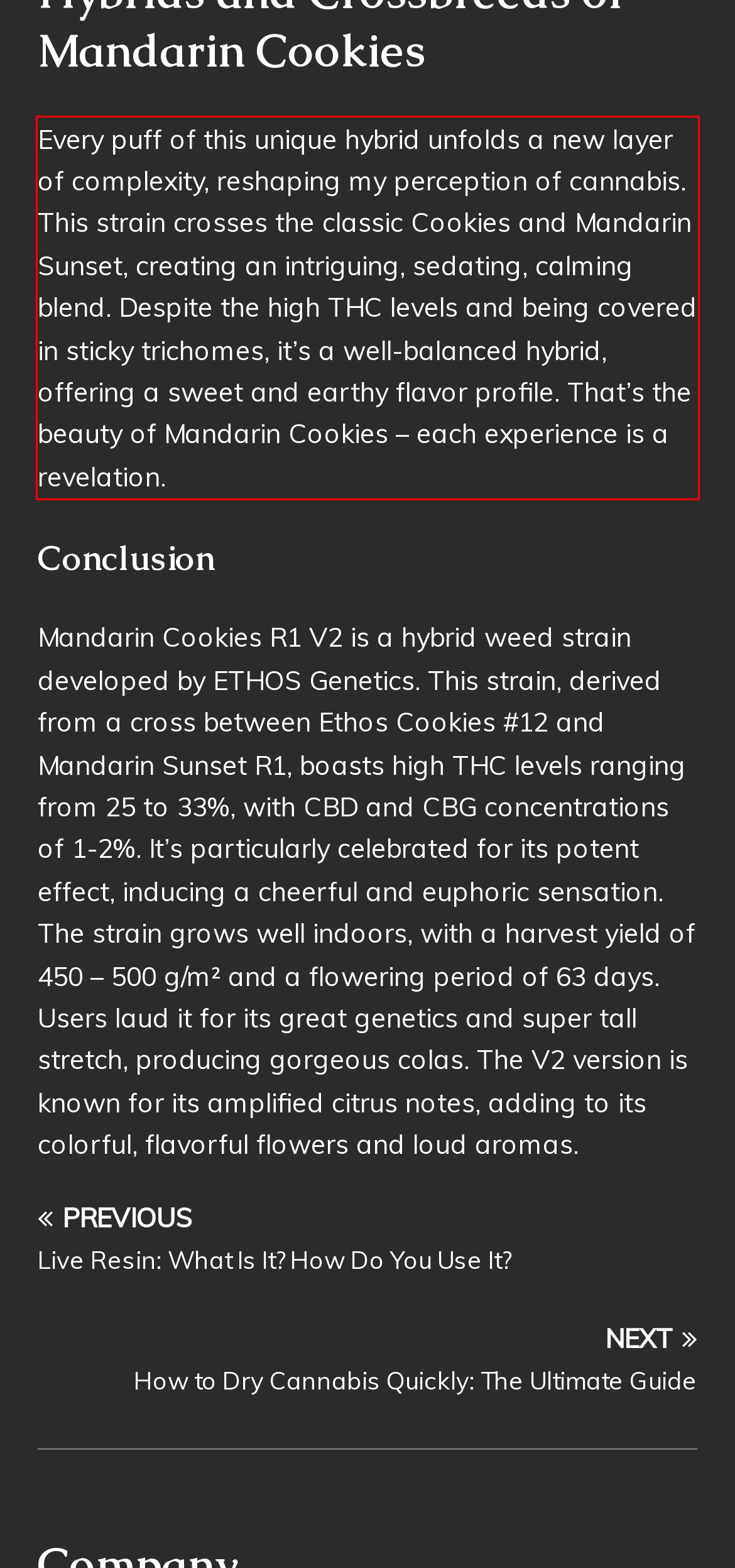Please look at the screenshot provided and find the red bounding box. Extract the text content contained within this bounding box.

Every puff of this unique hybrid unfolds a new layer of complexity, reshaping my perception of cannabis. This strain crosses the classic Cookies and Mandarin Sunset, creating an intriguing, sedating, calming blend. Despite the high THC levels and being covered in sticky trichomes, it’s a well-balanced hybrid, offering a sweet and earthy flavor profile. That’s the beauty of Mandarin Cookies – each experience is a revelation.